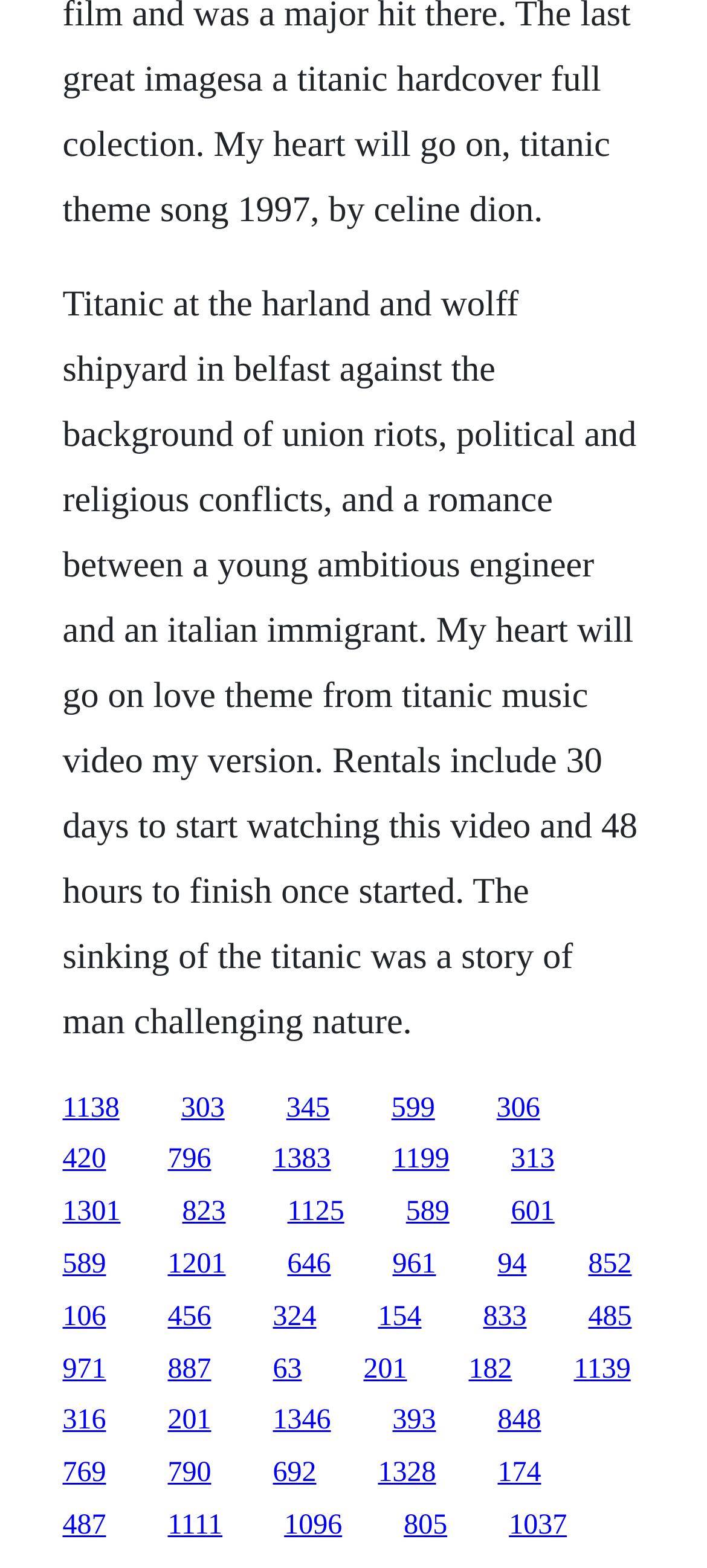Using the description: "848", identify the bounding box of the corresponding UI element in the screenshot.

[0.704, 0.896, 0.765, 0.916]